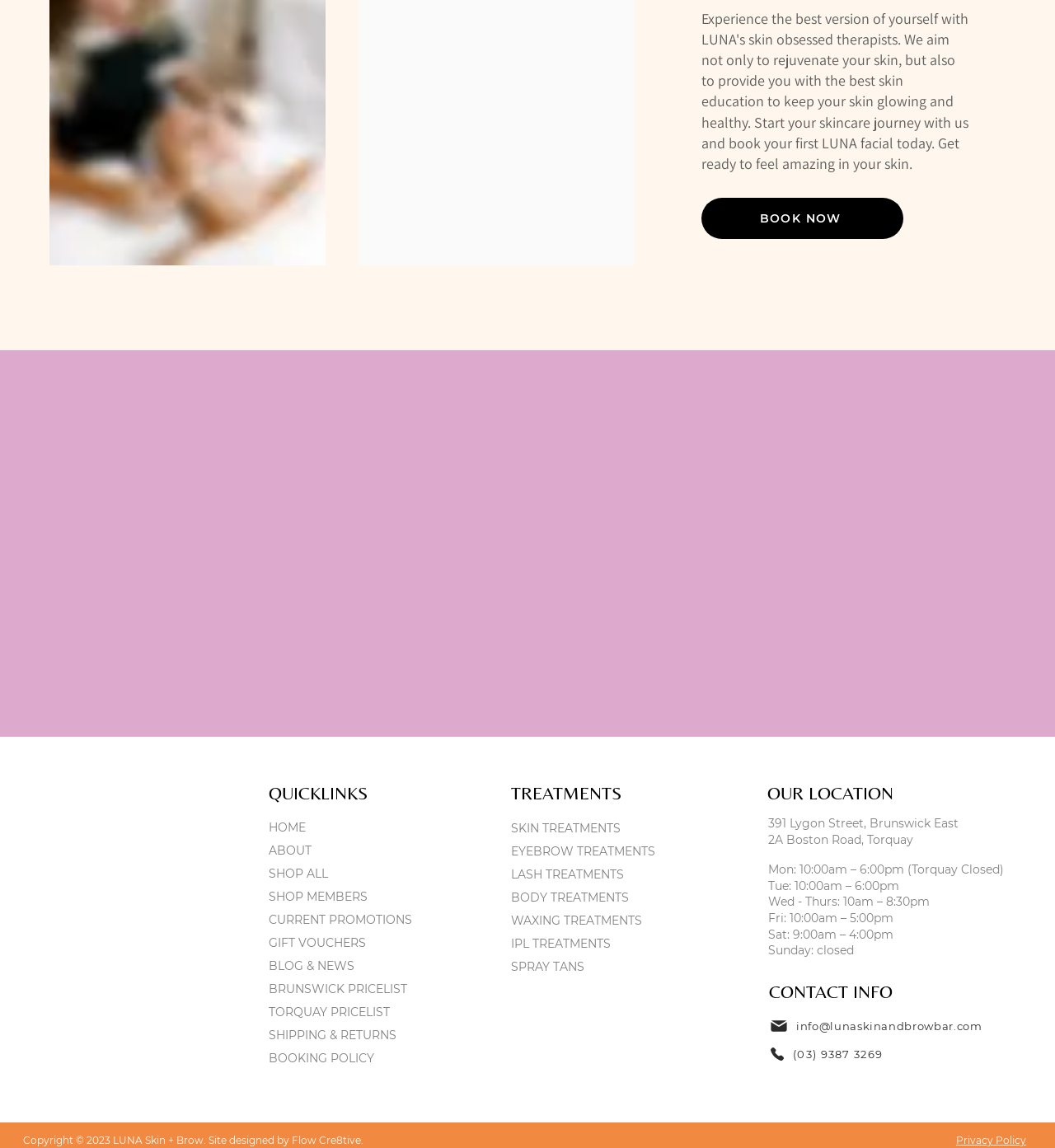Predict the bounding box of the UI element based on the description: "(03) 9387 3269". The coordinates should be four float numbers between 0 and 1, formatted as [left, top, right, bottom].

[0.729, 0.912, 0.956, 0.924]